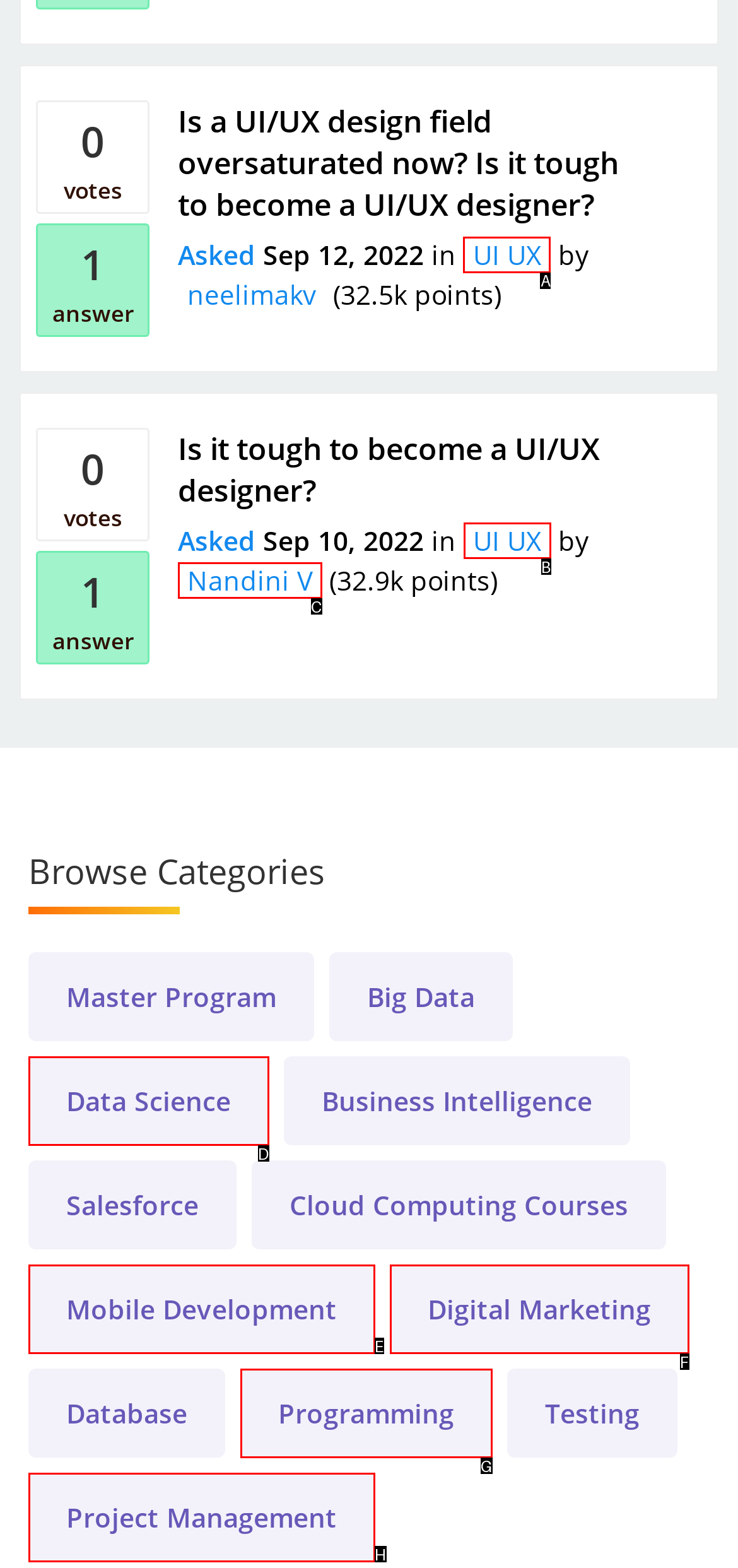What option should you select to complete this task: Browse the 'UI UX' category? Indicate your answer by providing the letter only.

A